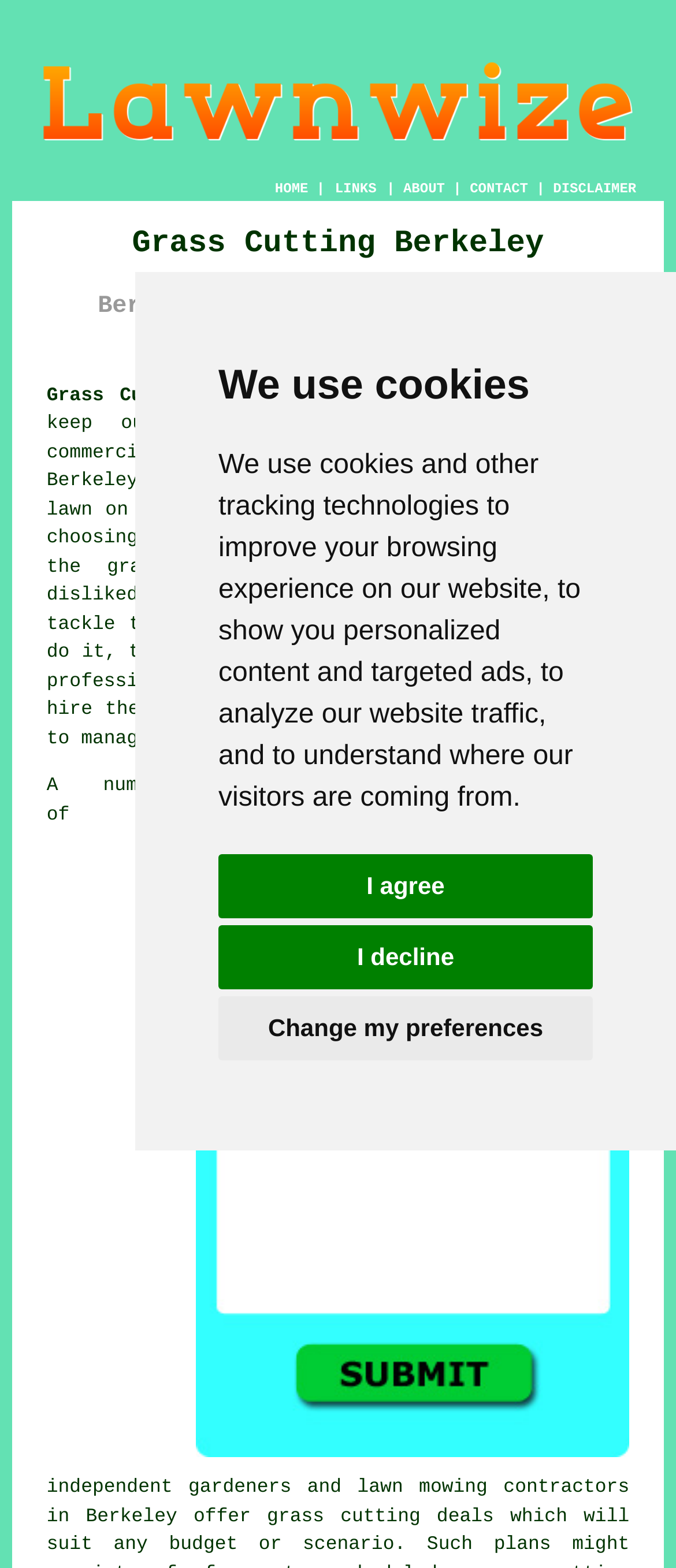What is the location of the service?
Answer the question with a single word or phrase, referring to the image.

Berkeley, Gloucestershire